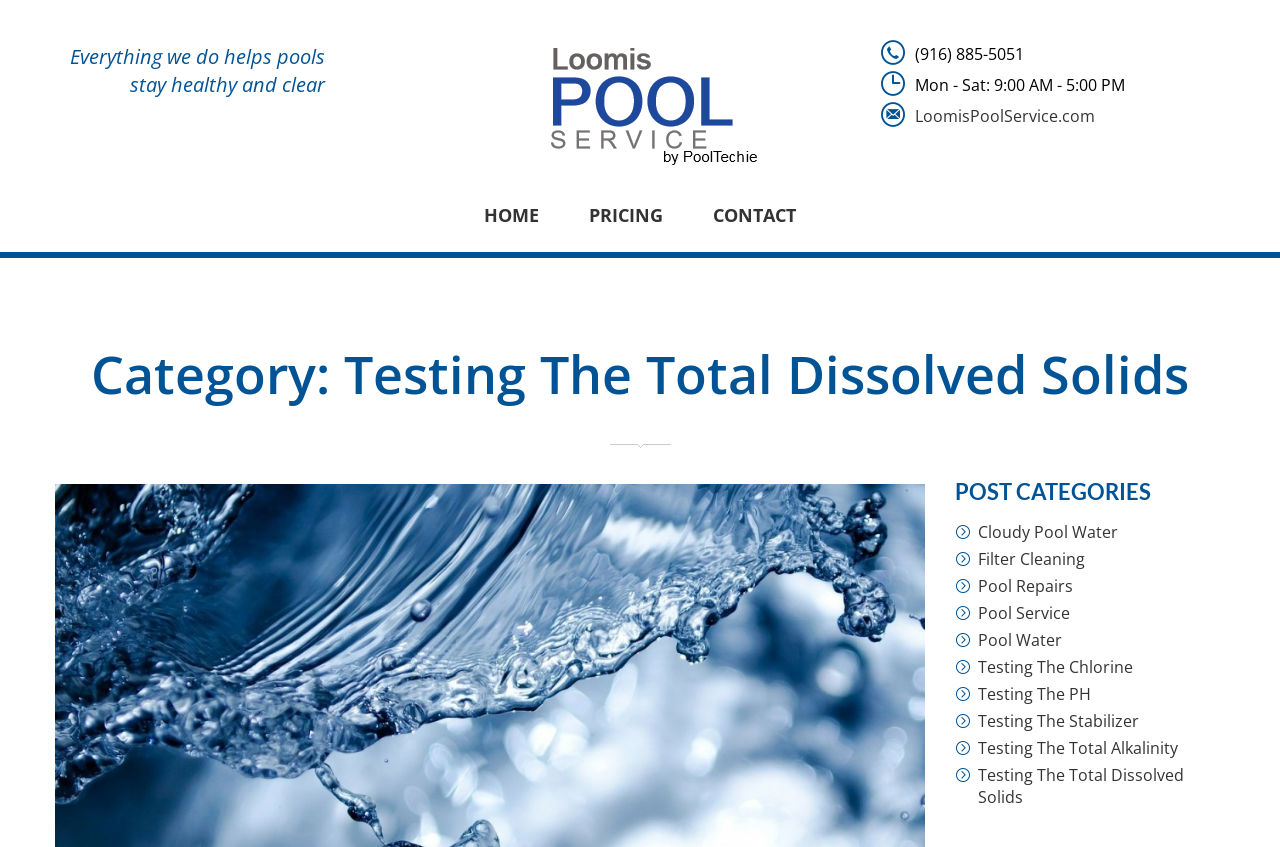Pinpoint the bounding box coordinates of the area that must be clicked to complete this instruction: "read about testing the total dissolved solids".

[0.764, 0.902, 0.957, 0.954]